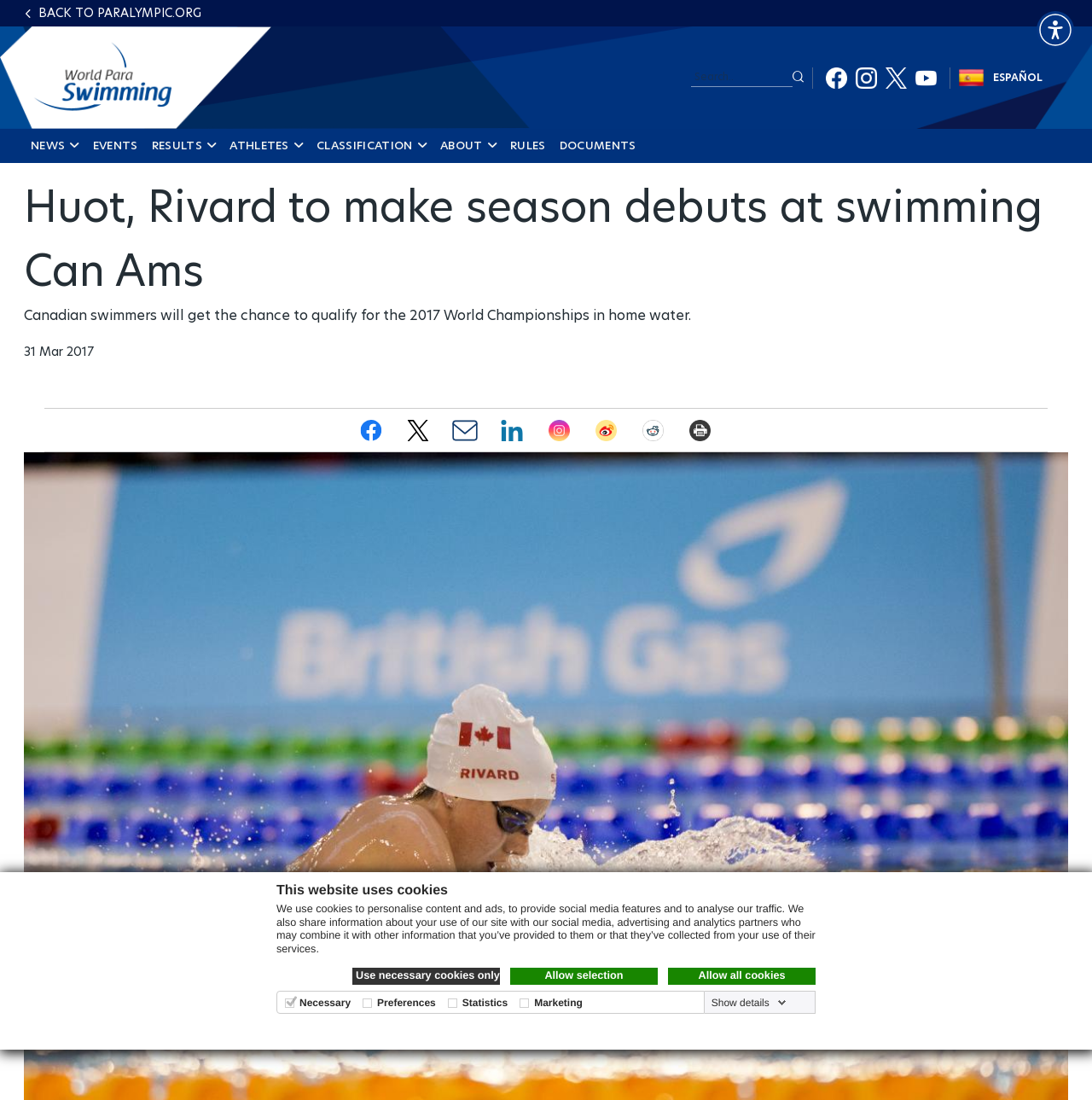Please find the bounding box coordinates of the section that needs to be clicked to achieve this instruction: "View Huot, Rivard to make season debuts at swimming Can Ams article".

[0.022, 0.159, 0.978, 0.275]